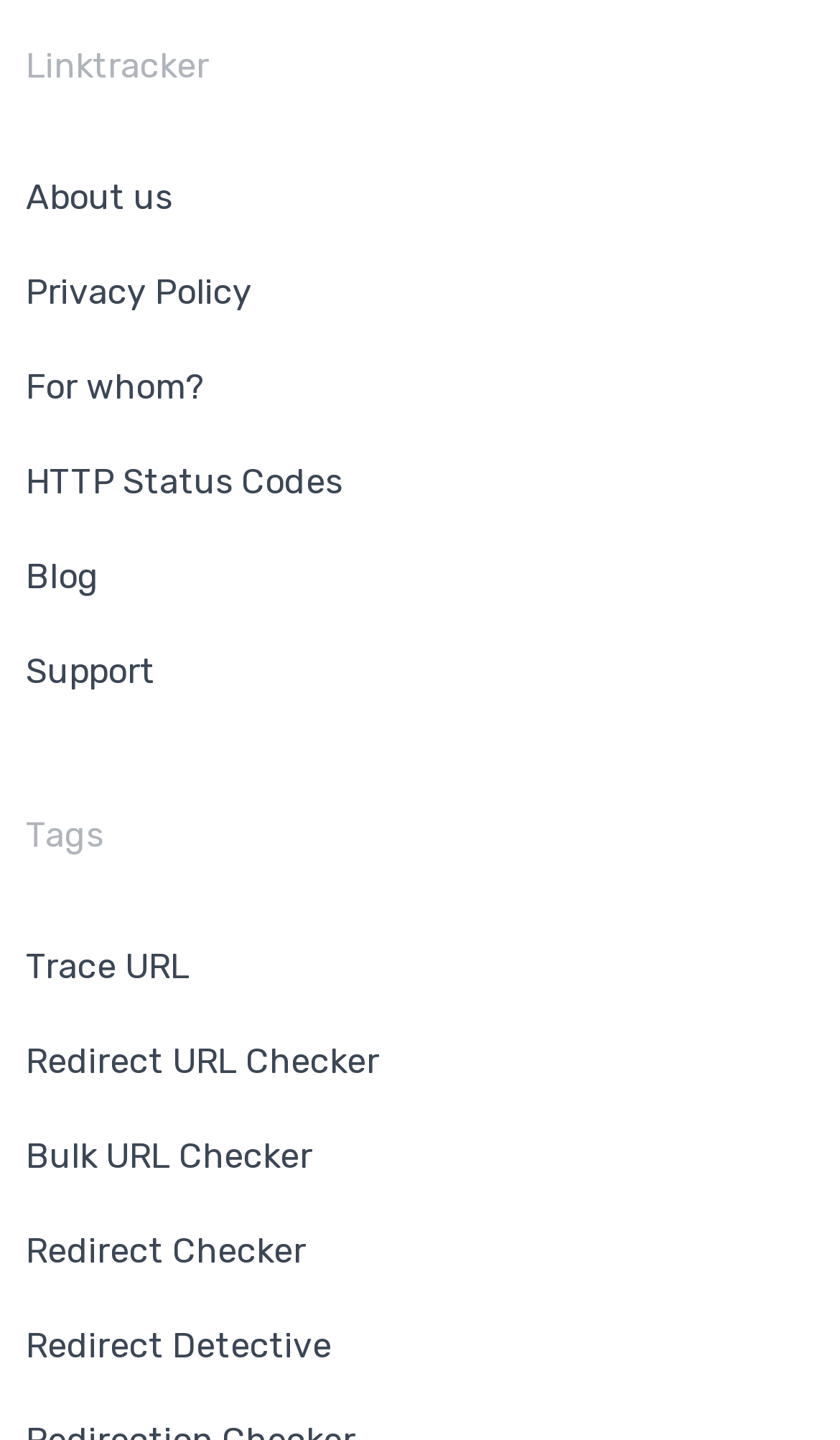What is the last link in the bottom section?
Provide a detailed and extensive answer to the question.

I looked at the bottom section of the webpage and found the last link, which is 'Redirect Detective'. It is located at the bottom of the page.